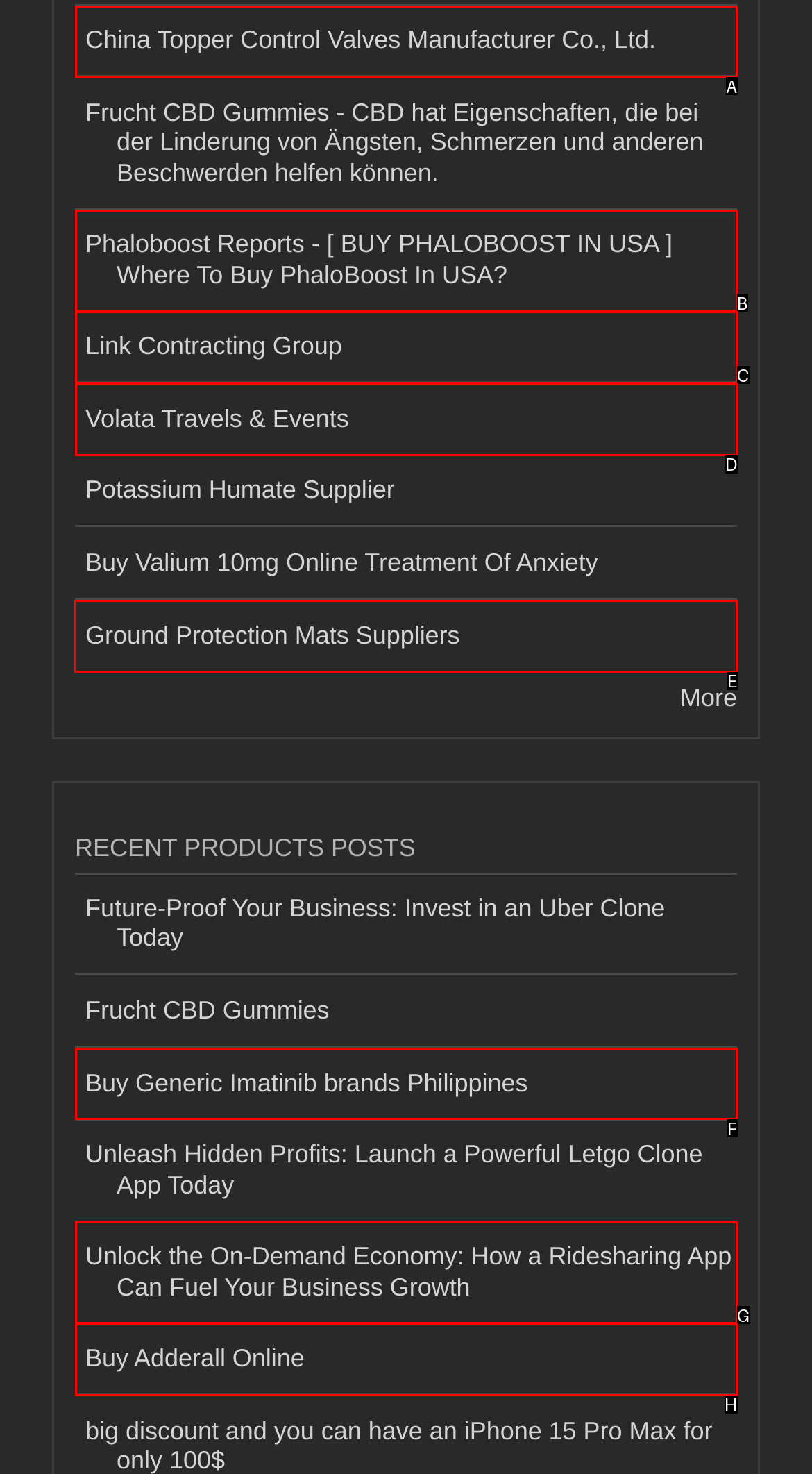Select the HTML element to finish the task: Explore Ground Protection Mats Suppliers Reply with the letter of the correct option.

E